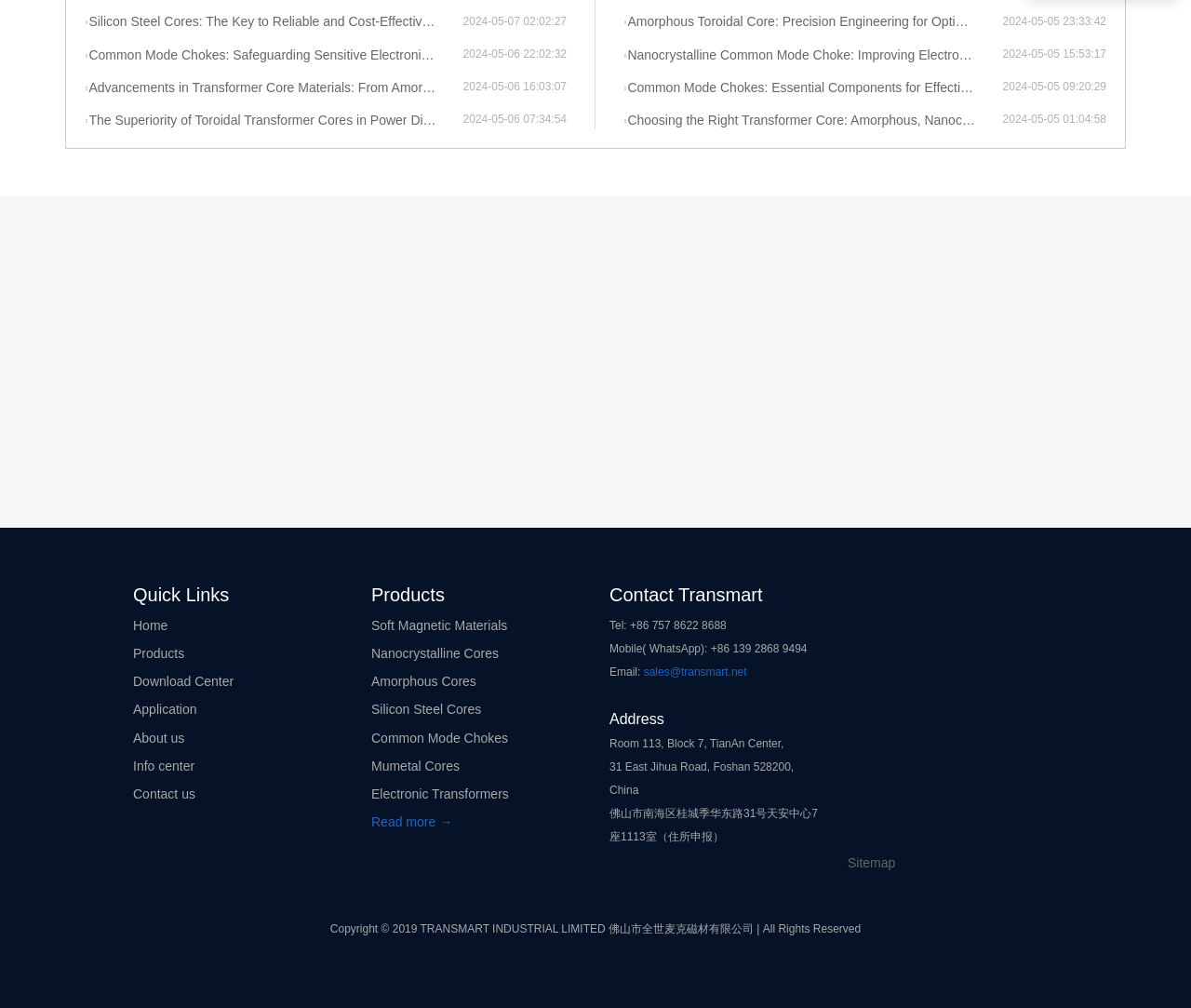Provide the bounding box coordinates for the UI element that is described as: "Facebook".

None